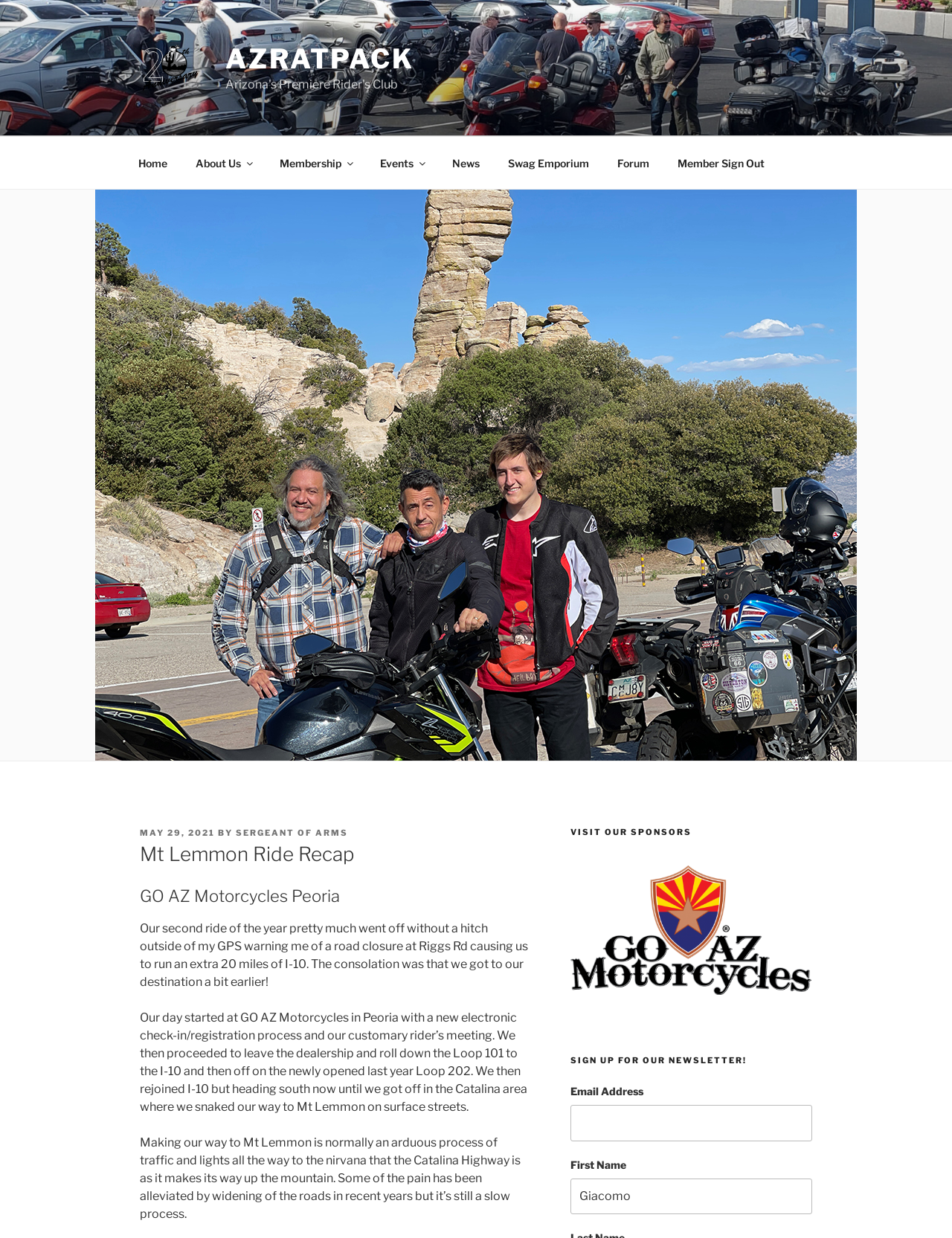From the element description: "May 29, 2021May 29, 2021", extract the bounding box coordinates of the UI element. The coordinates should be expressed as four float numbers between 0 and 1, in the order [left, top, right, bottom].

[0.147, 0.668, 0.226, 0.677]